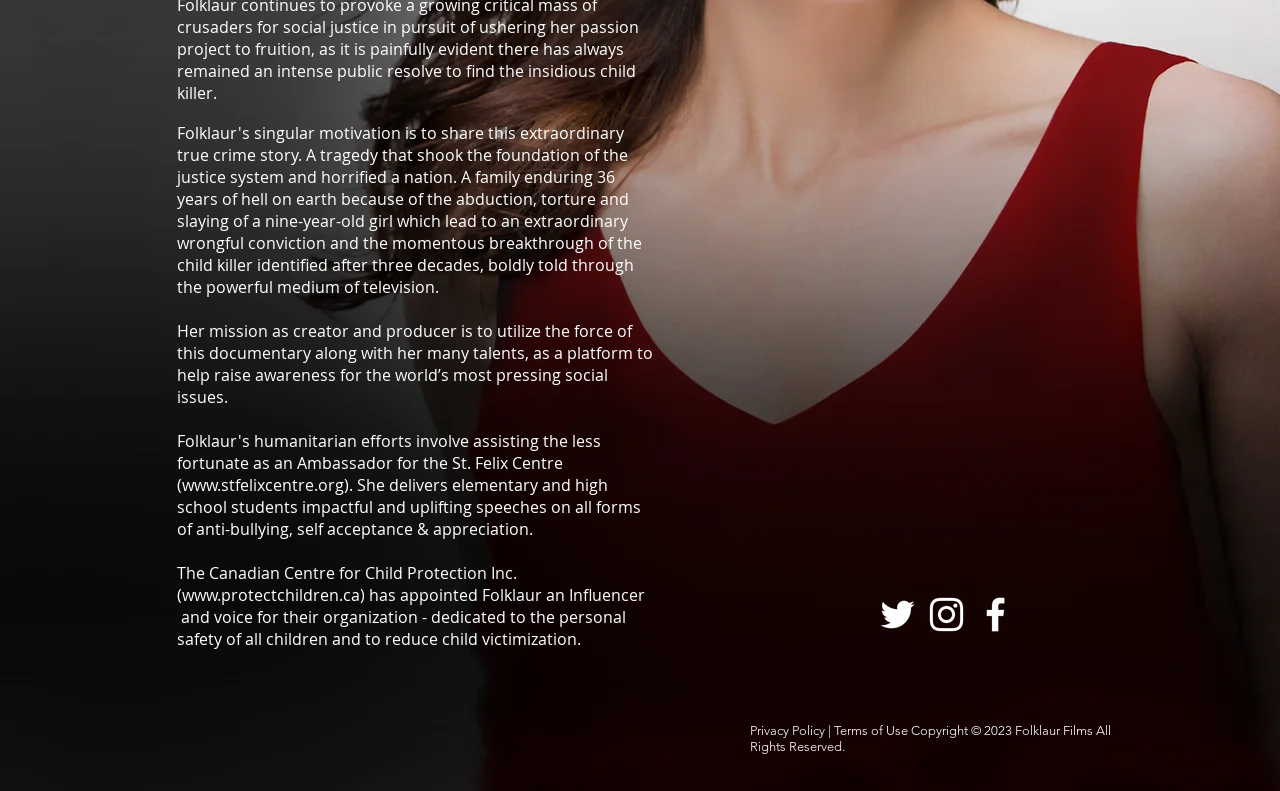Find the bounding box coordinates corresponding to the UI element with the description: "aria-label="White Facebook Icon"". The coordinates should be formatted as [left, top, right, bottom], with values as floats between 0 and 1.

[0.76, 0.748, 0.795, 0.805]